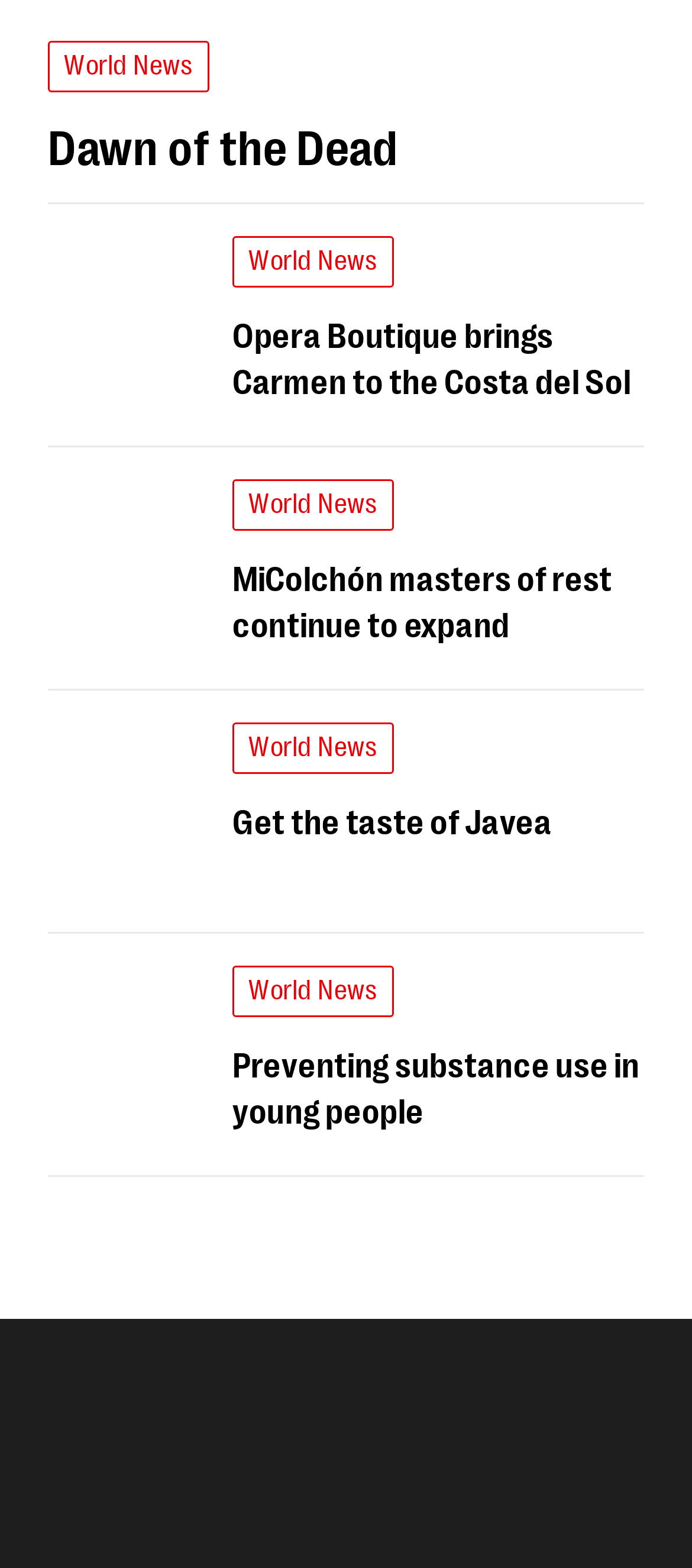Can you specify the bounding box coordinates for the region that should be clicked to fulfill this instruction: "Click on World News".

[0.069, 0.026, 0.302, 0.059]